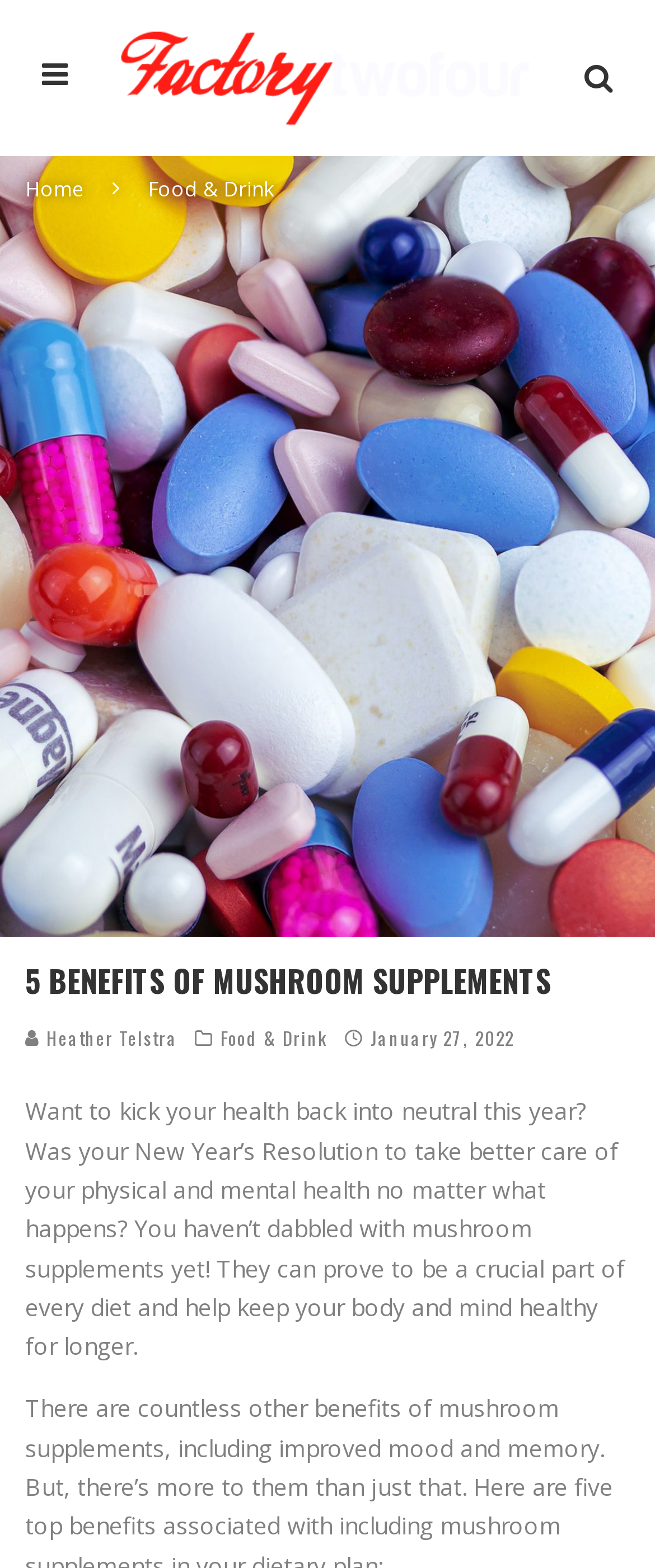When was this article published? Based on the screenshot, please respond with a single word or phrase.

January 27, 2022